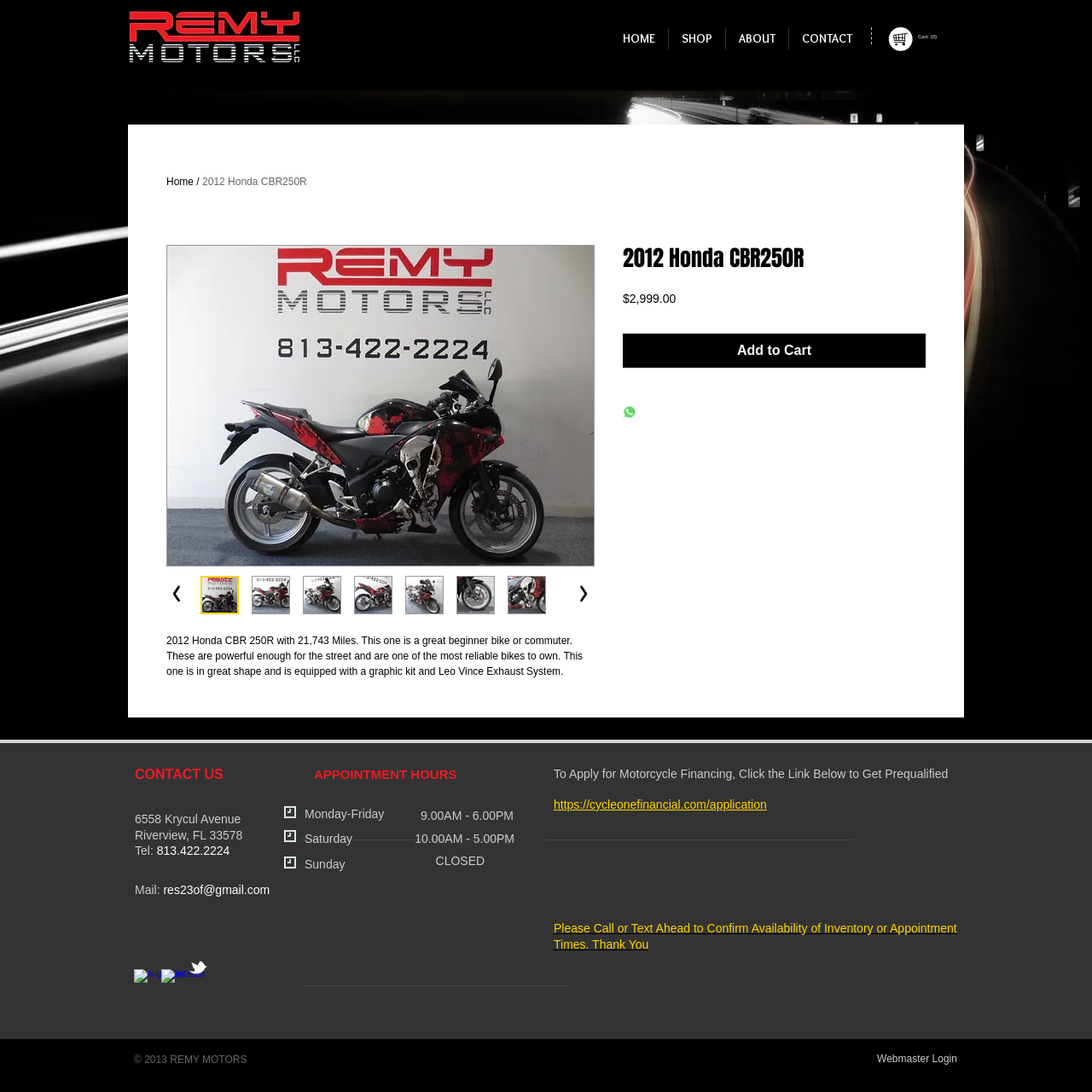Describe every aspect of the webpage in a detailed manner.

This webpage is about a 2012 Honda CBR 250R motorcycle for sale. At the top of the page, there is a navigation menu with links to "HOME", "SHOP", "ABOUT", and "CONTACT". Next to the navigation menu, there is a cart icon with a "0" indicating that the cart is empty.

Below the navigation menu, there is a main section that displays information about the motorcycle. The motorcycle's title, "2012 Honda CBR250R", is displayed prominently, along with a large image of the bike. There are also several smaller thumbnail images of the bike, which can be clicked to view larger versions.

Below the images, there is a description of the motorcycle, which states that it has 21,743 miles and is a great beginner bike or commuter. The description also mentions that the bike is in great shape and has a graphic kit and Leo Vince Exhaust System.

The price of the motorcycle, $2,999.00, is displayed prominently, along with a "Add to Cart" button and a "Share on WhatsApp" button.

At the bottom of the page, there is a section with contact information, including an address, phone number, and email address. There are also hours of operation listed, including Monday to Friday from 9:00 AM to 6:00 PM, Saturday from 10:00 AM to 5:00 PM, and Sunday closed. Additionally, there is a link to apply for motorcycle financing and a note to call or text ahead to confirm availability of inventory or appointment times. Finally, there are social media links to Google+, Facebook, and Twitter.